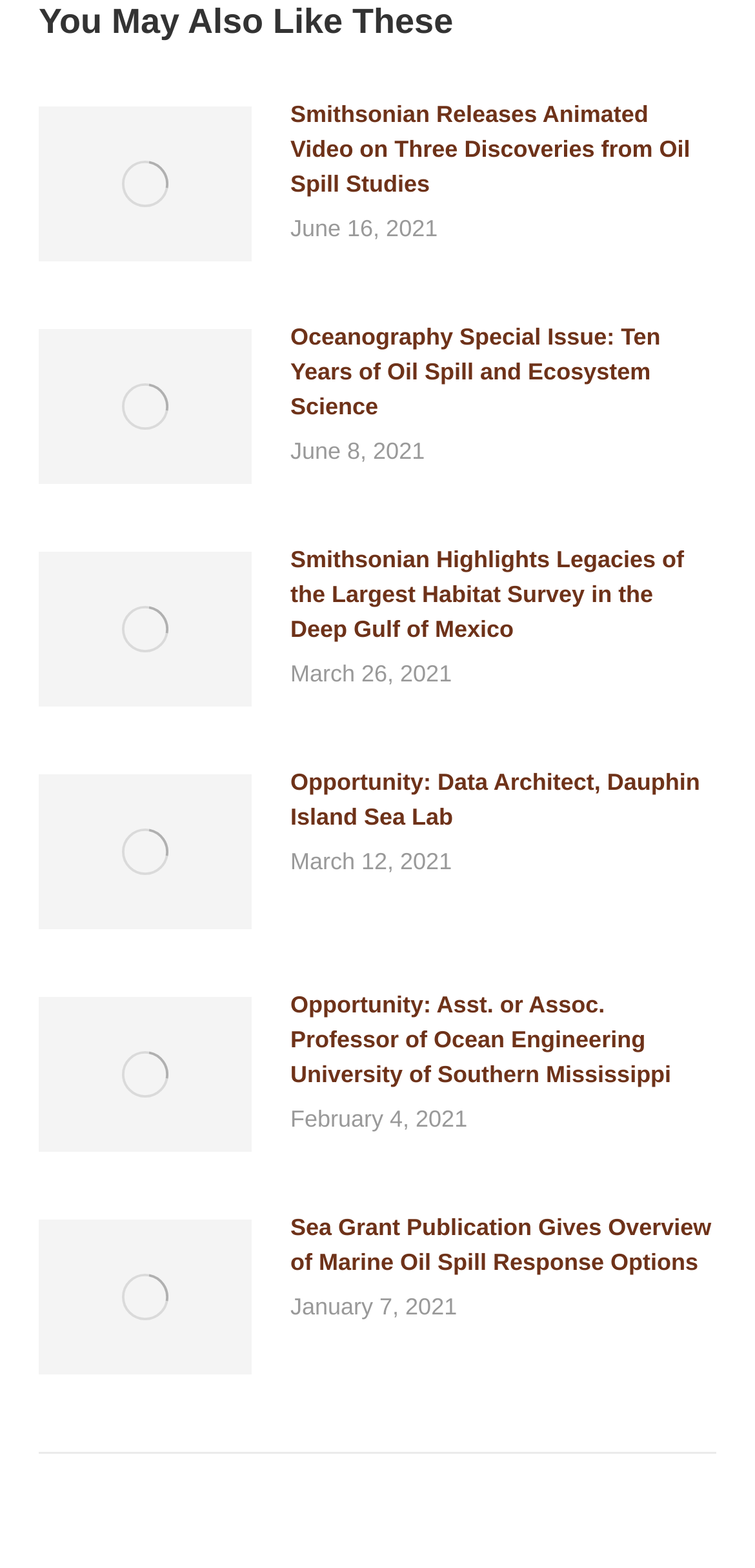Please determine the bounding box coordinates for the UI element described here. Use the format (top-left x, top-left y, bottom-right x, bottom-right y) with values bounded between 0 and 1: aria-label="Post image"

[0.051, 0.636, 0.333, 0.735]